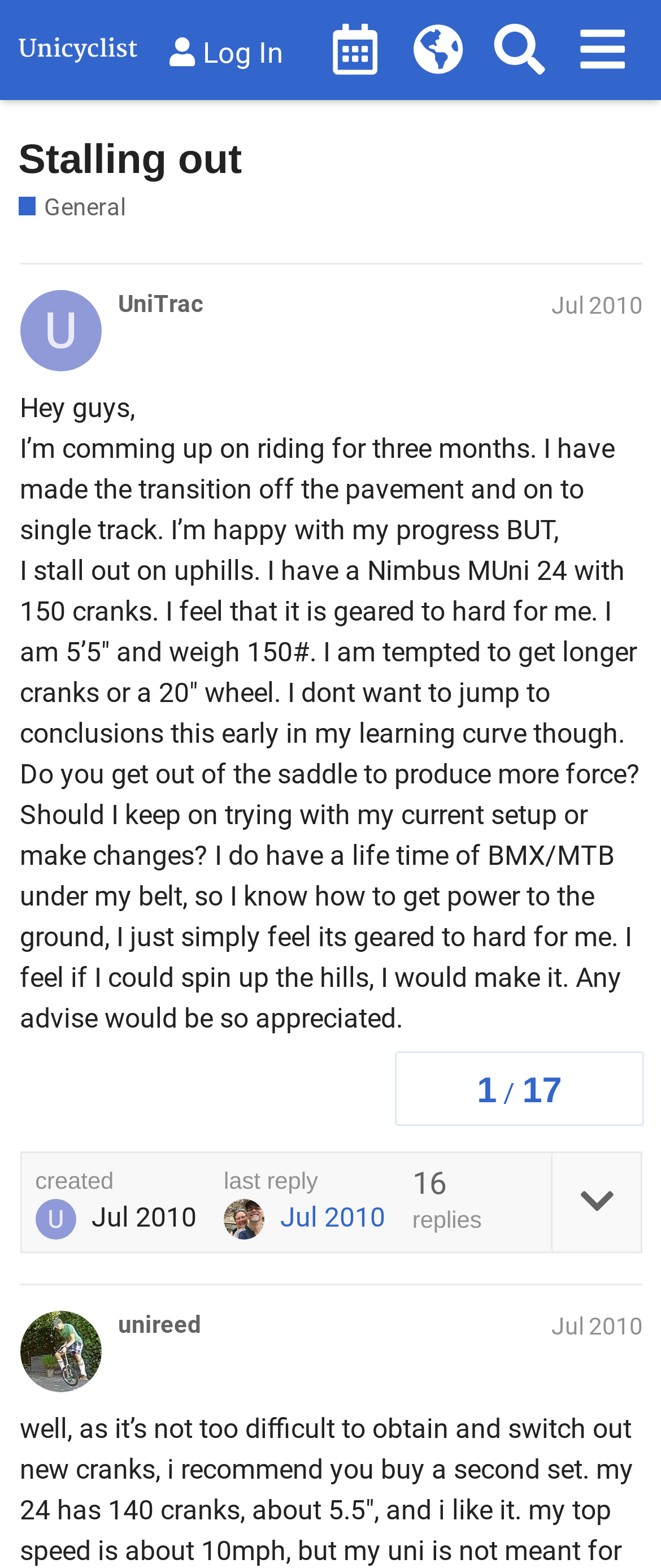Explain the webpage in detail, including its primary components.

This webpage appears to be a forum discussion page on Unicyclist.com. At the top, there is a header section with a logo image and links to "Unicyclist.com", "Unicycle Calendar", "Unicycle World Map", and a search button. Below the header, there is a heading that reads "Stalling out" and a subheading that says "General - Unicyclist.com".

The main content of the page is a discussion thread, with the first post by "UniTrac" dated July 2010. The post is a lengthy text that describes the author's experience with unicycling, including their progress and struggles with uphill riding. The text is followed by several buttons, including "Please sign up or log in to like this post", "copy a link to this post to clipboard", and a button with an image.

Below the first post, there is a section that displays the post's metadata, including the creation date and time, and the number of replies. There is also a link to the last reply, which is dated July 2010.

The page also displays a second post by "unireed" dated July 2010, which is a response to the original post. The post is shorter than the first one and does not have any images or buttons.

Throughout the page, there are several images, including the Unicyclist.com logo, icons for the search button and other buttons, and a few generic images used as decorations. The overall layout of the page is clean and easy to navigate, with clear headings and concise text.